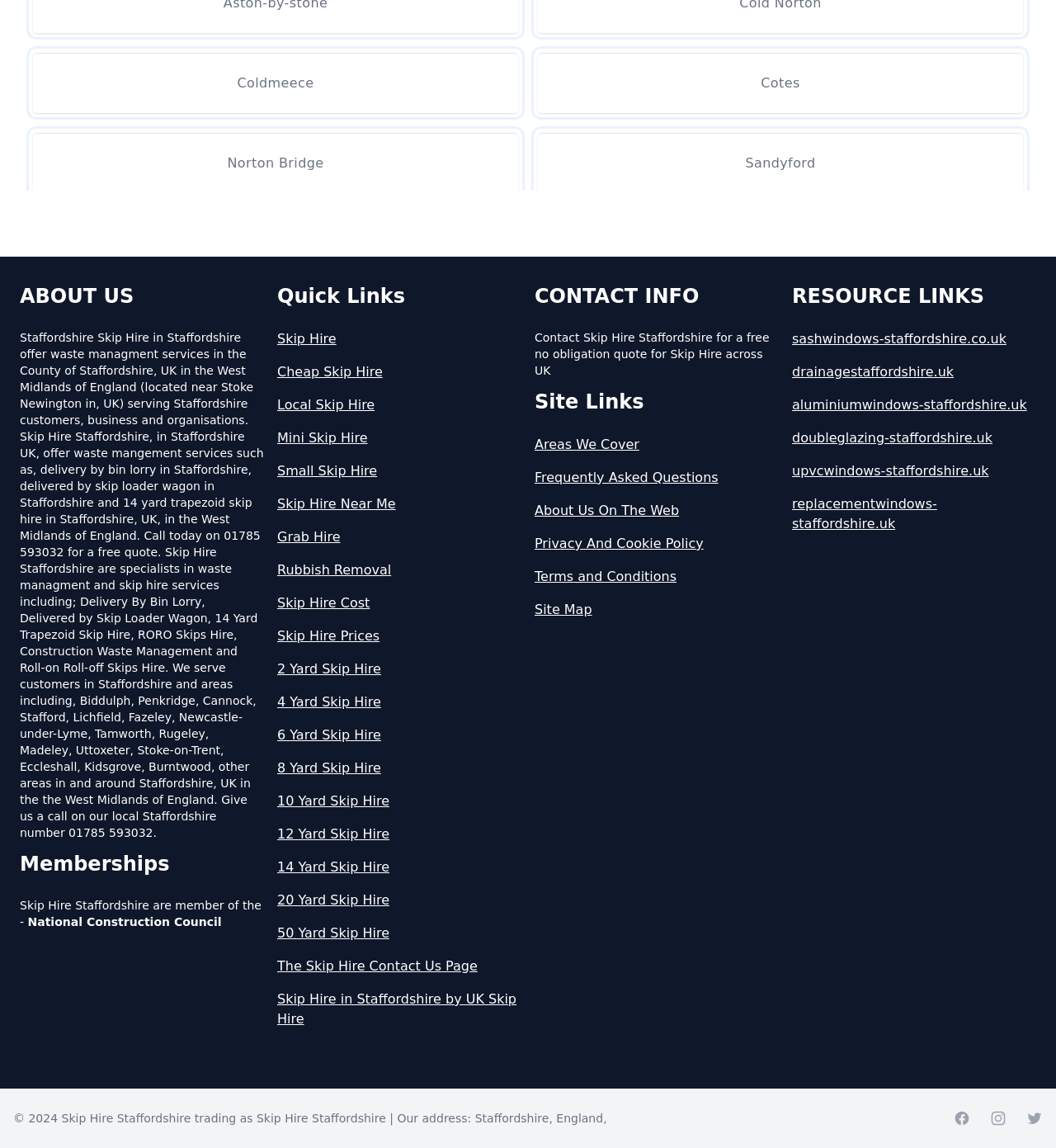Answer succinctly with a single word or phrase:
What types of skip hire services are offered?

Various types